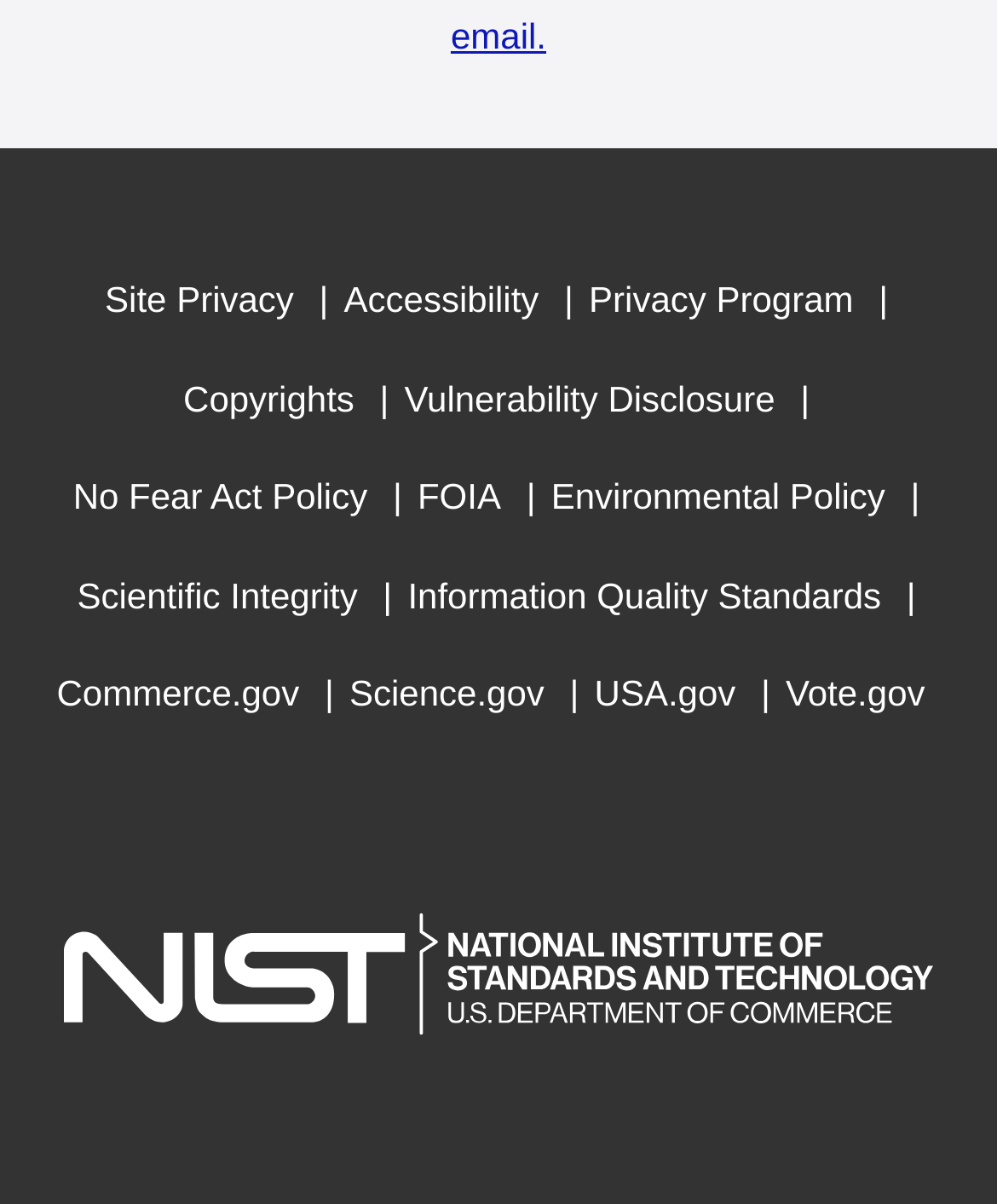Pinpoint the bounding box coordinates of the area that should be clicked to complete the following instruction: "View Commerce.gov". The coordinates must be given as four float numbers between 0 and 1, i.e., [left, top, right, bottom].

[0.057, 0.536, 0.3, 0.618]